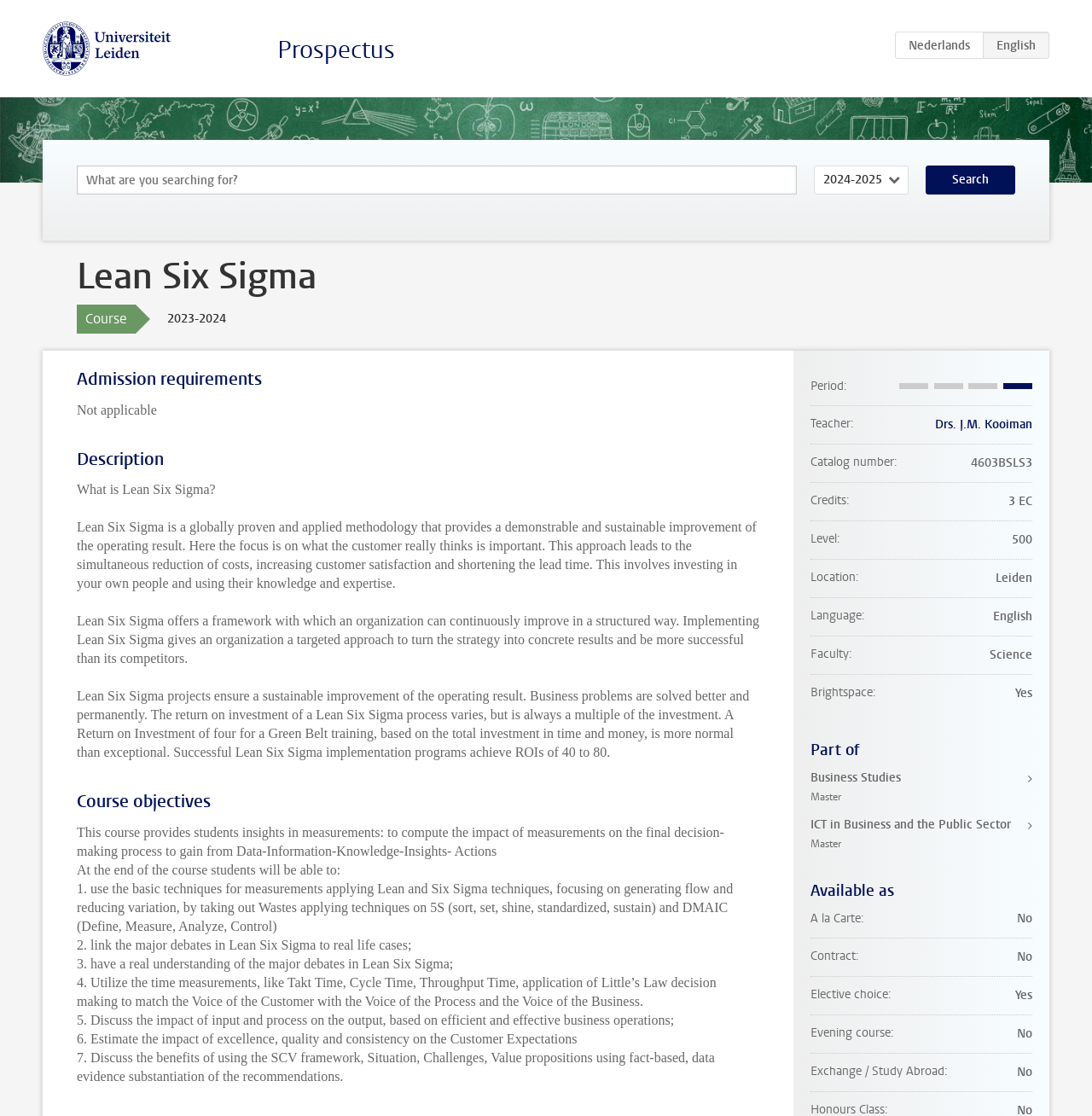Pinpoint the bounding box coordinates of the area that should be clicked to complete the following instruction: "Select the academic year". The coordinates must be given as four float numbers between 0 and 1, i.e., [left, top, right, bottom].

[0.745, 0.148, 0.832, 0.174]